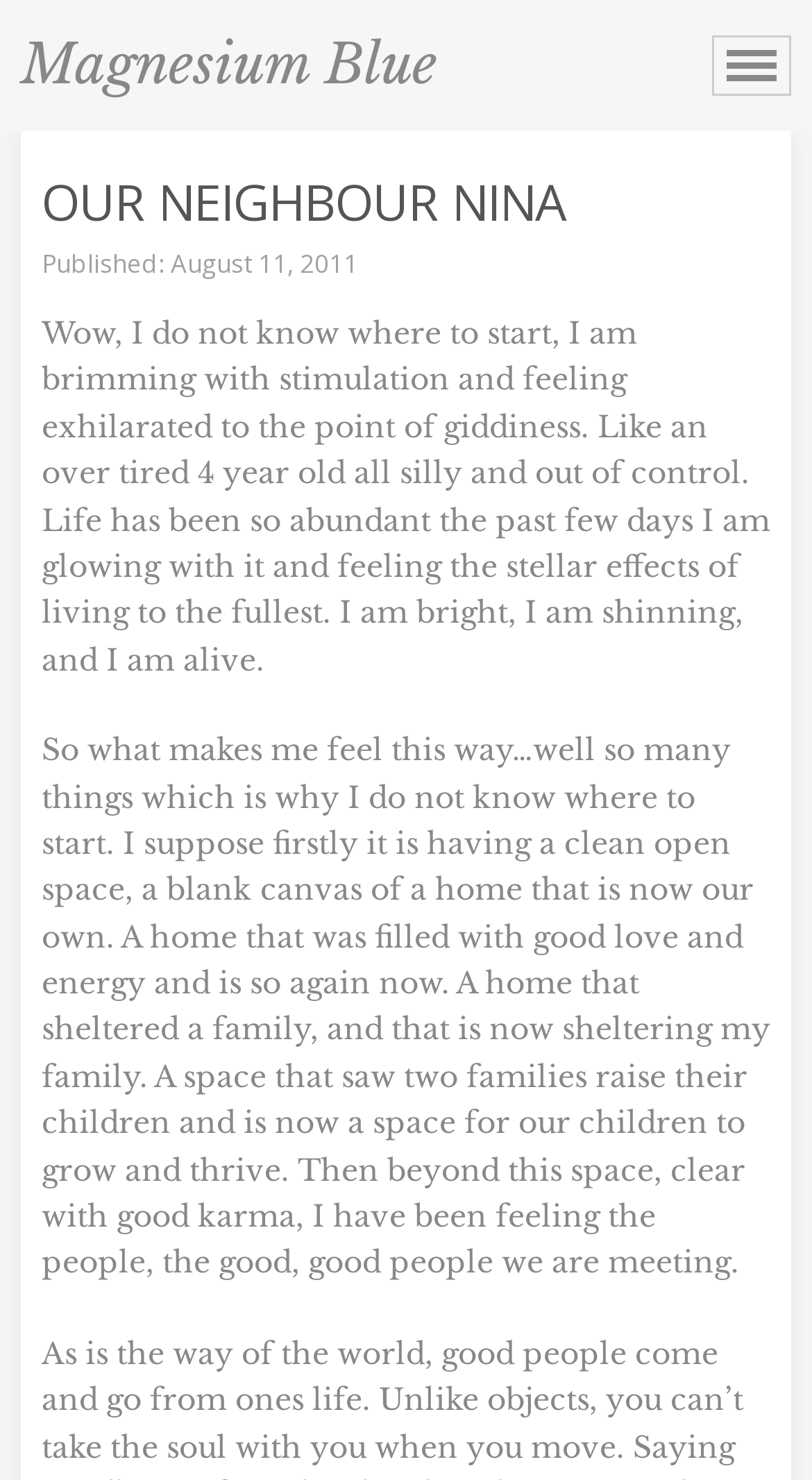Provide the bounding box coordinates for the specified HTML element described in this description: "parent_node: Magnesium Blue". The coordinates should be four float numbers ranging from 0 to 1, in the format [left, top, right, bottom].

[0.877, 0.024, 0.974, 0.065]